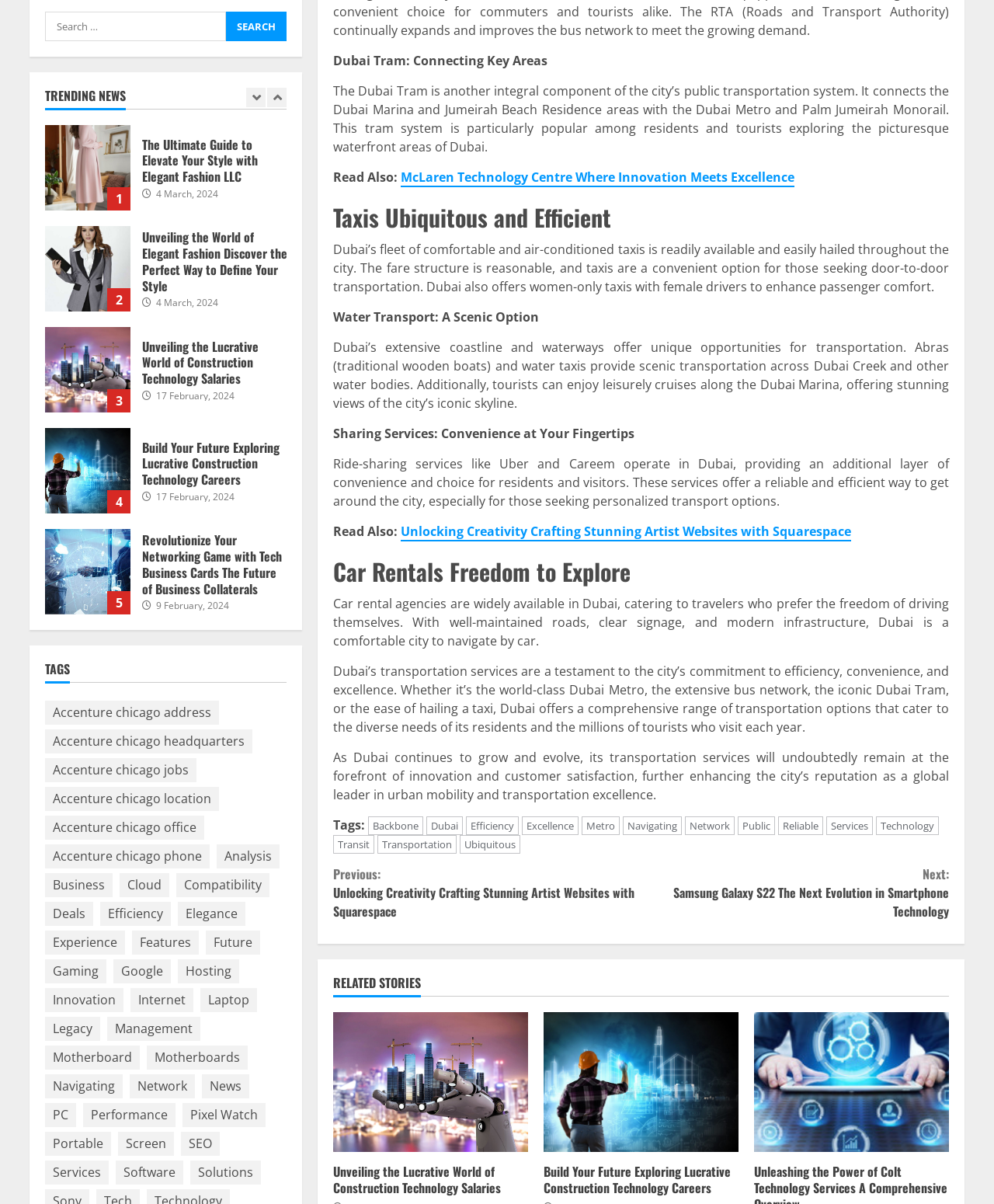What is the main topic of the webpage?
Refer to the image and offer an in-depth and detailed answer to the question.

Based on the content of the webpage, it appears to be discussing the various transportation options available in Dubai, including the Dubai Tram, taxis, water transport, and car rentals.